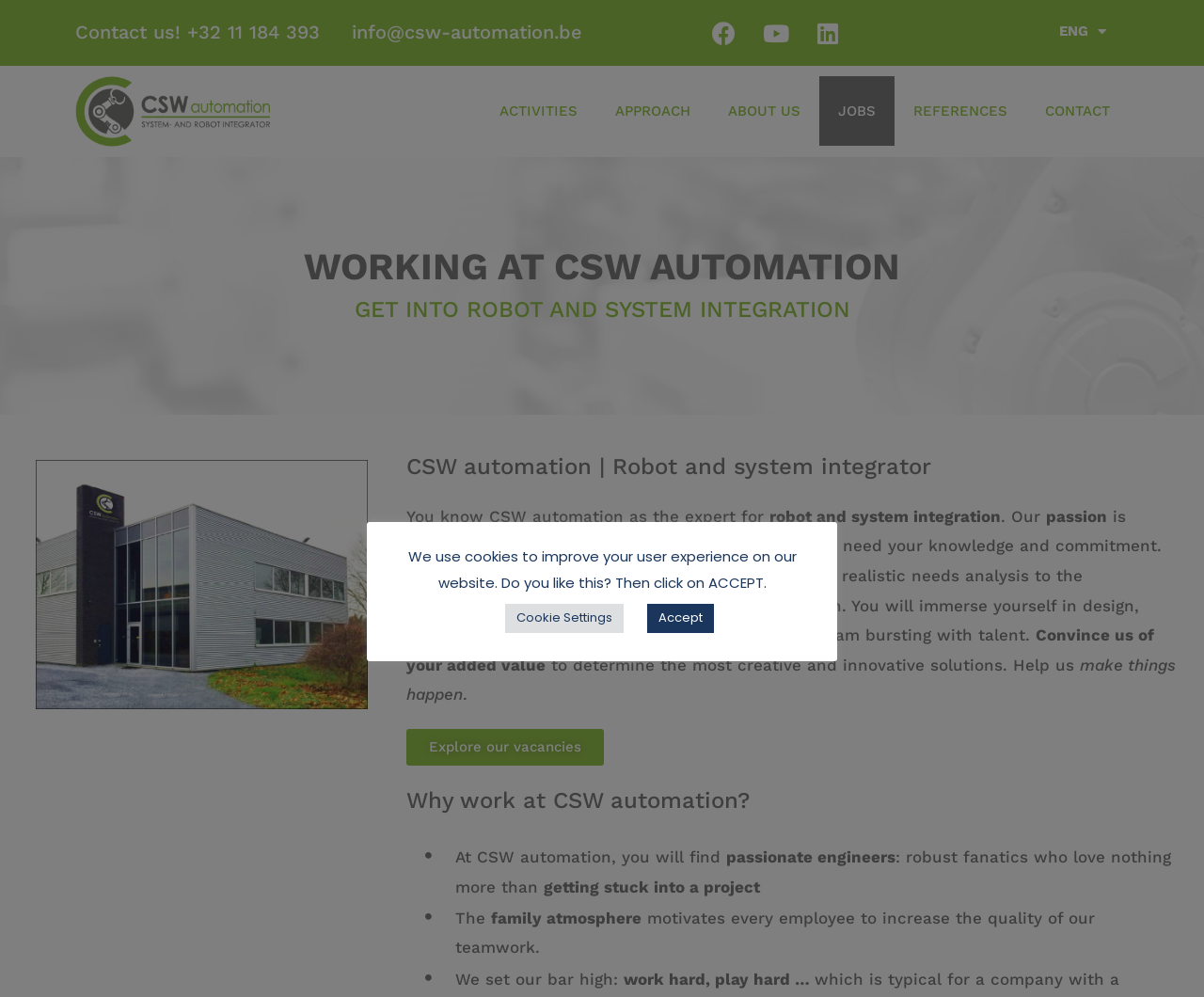Please identify the bounding box coordinates of the area that needs to be clicked to fulfill the following instruction: "Click the 'About the author' link."

None